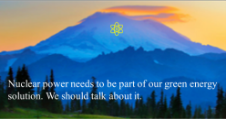Break down the image and provide a full description, noting any significant aspects.

The image captures a stunning sunset over a mountain, with vivid hues of orange and blue in the sky, providing a serene backdrop. Centered in the image is a glowing atomic symbol in bright yellow, emphasizing the theme of nuclear power. Beneath this emblem, a text reads: "Nuclear power needs to be part of our green energy solution. We should talk about it," suggesting a call to action for dialogue on incorporating nuclear energy into sustainable practices. This visual pairing highlights the intersection of nature and technology, advocating for a future that recognizes the importance of nuclear energy within the broader context of green solutions.